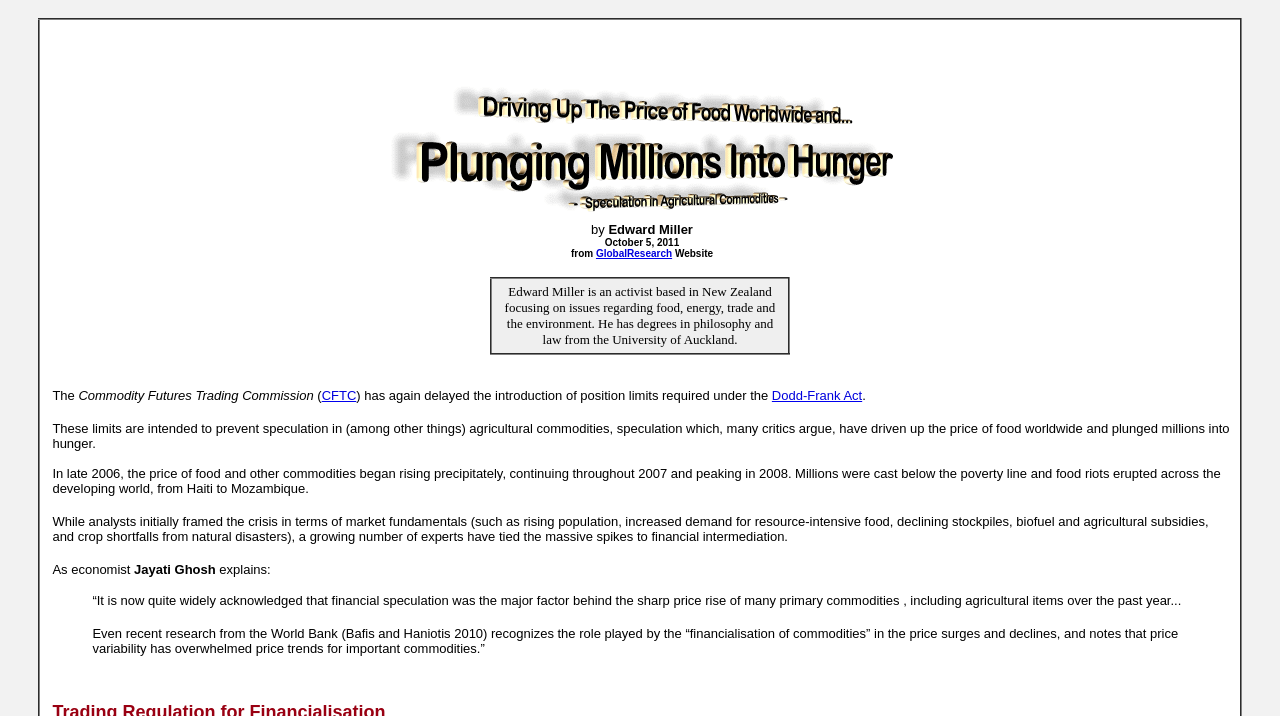What happened in 2006?
Please provide a detailed answer to the question.

In late 2006, the price of food and other commodities began rising precipitately, continuing throughout 2007 and peaking in 2008, which led to millions being cast below the poverty line and food riots erupting across the developing world, as described in the static text.